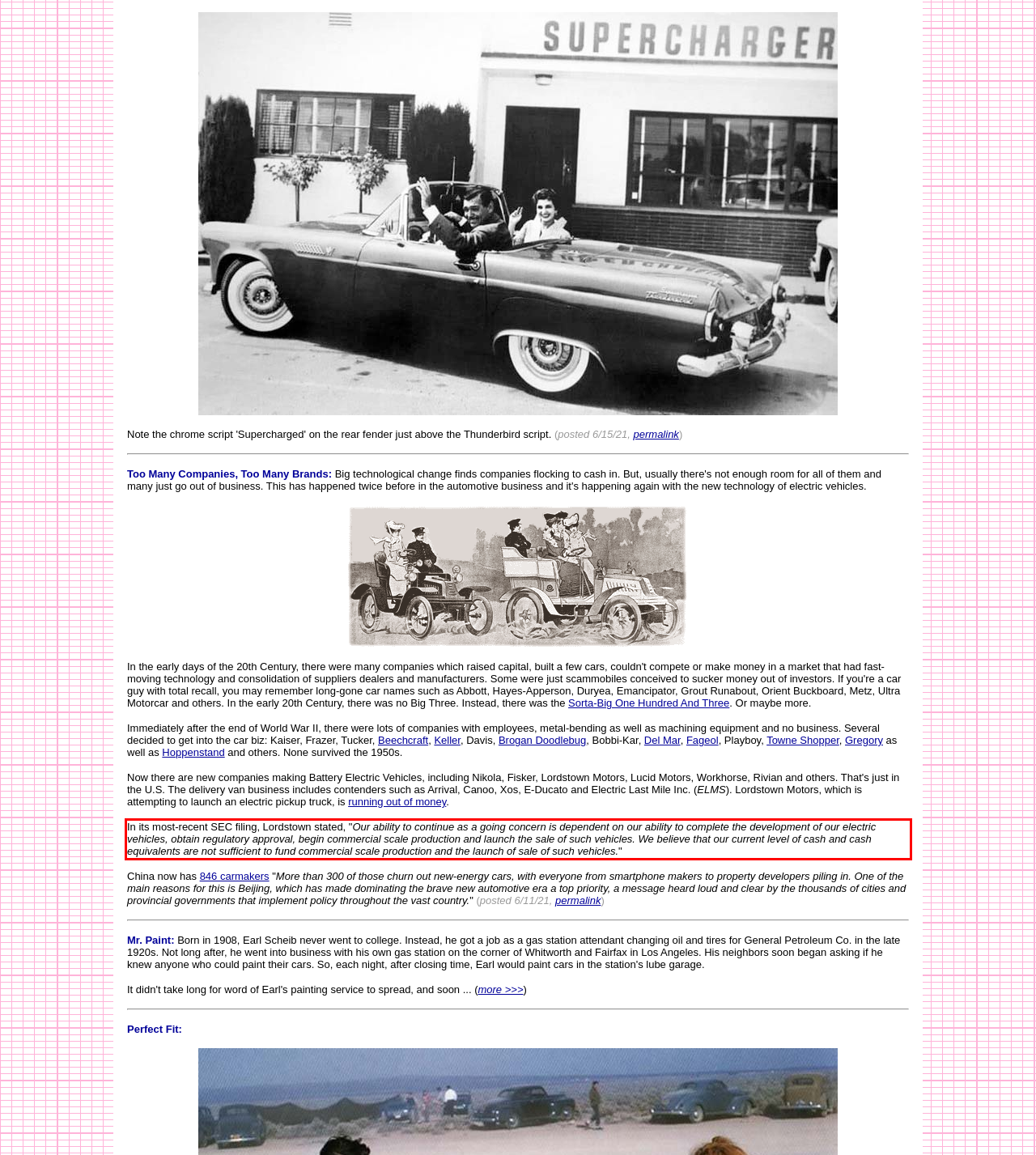Please analyze the screenshot of a webpage and extract the text content within the red bounding box using OCR.

In its most-recent SEC filing, Lordstown stated, "Our ability to continue as a going concern is dependent on our ability to complete the development of our electric vehicles, obtain regulatory approval, begin commercial scale production and launch the sale of such vehicles. We believe that our current level of cash and cash equivalents are not sufficient to fund commercial scale production and the launch of sale of such vehicles."